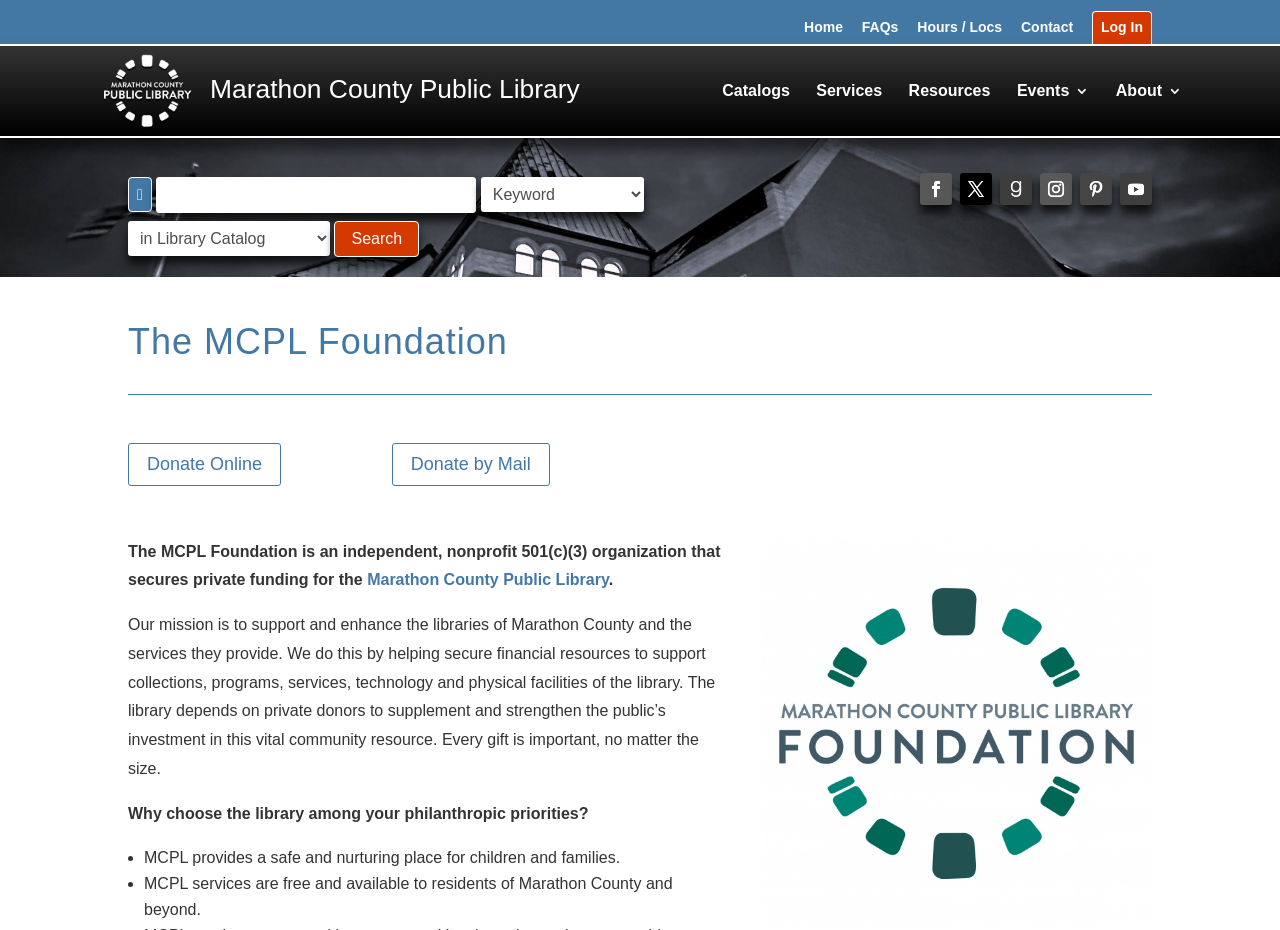Please find the bounding box coordinates of the clickable region needed to complete the following instruction: "Click the 'Home' link". The bounding box coordinates must consist of four float numbers between 0 and 1, i.e., [left, top, right, bottom].

[0.628, 0.021, 0.659, 0.047]